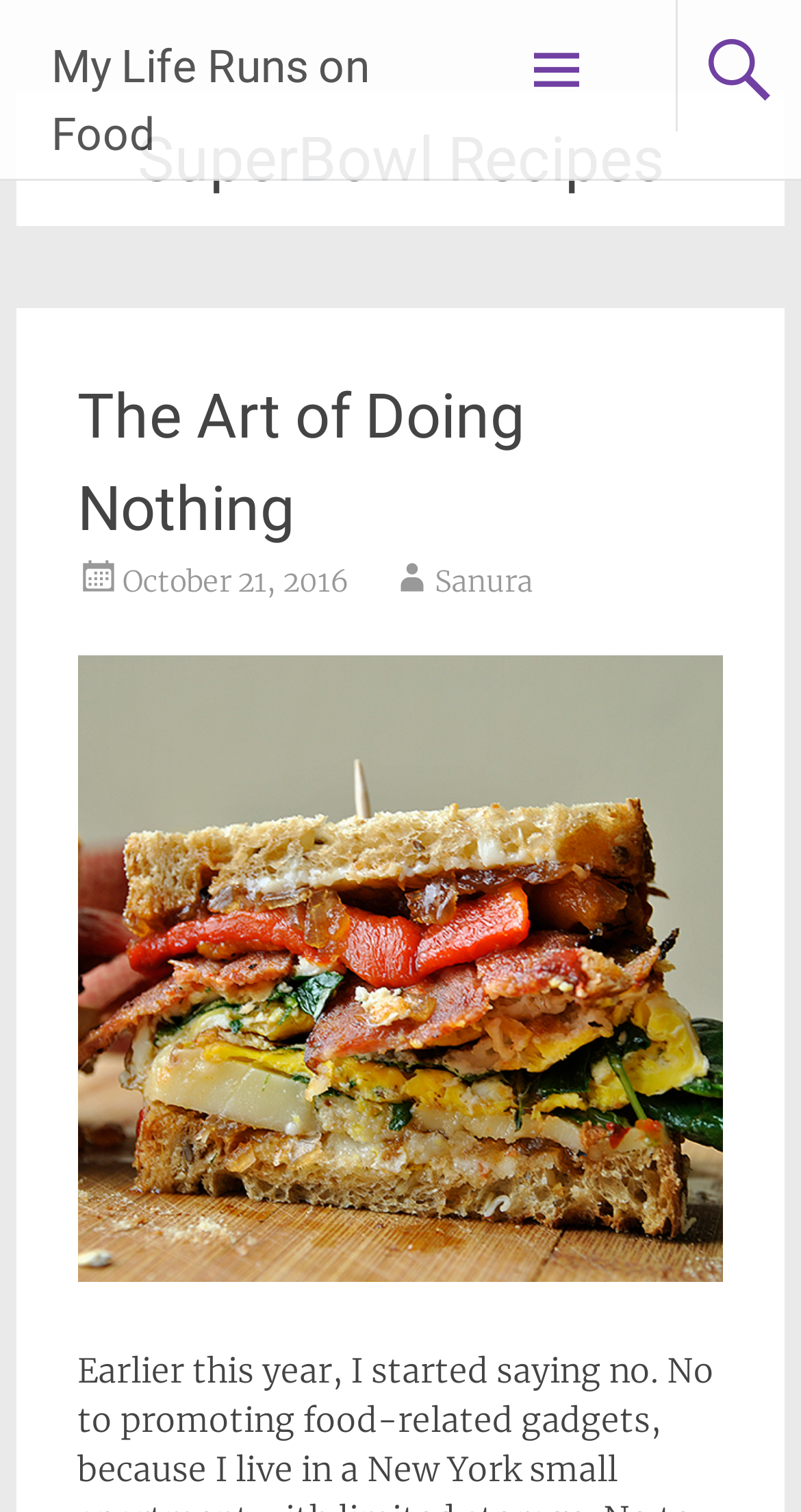What is the category of the recipe shown?
Please ensure your answer to the question is detailed and covers all necessary aspects.

I found the answer by looking at the heading 'SuperBowl Recipes' which is located above the image of the recipe. This suggests that the recipe is categorized under SuperBowl Recipes.